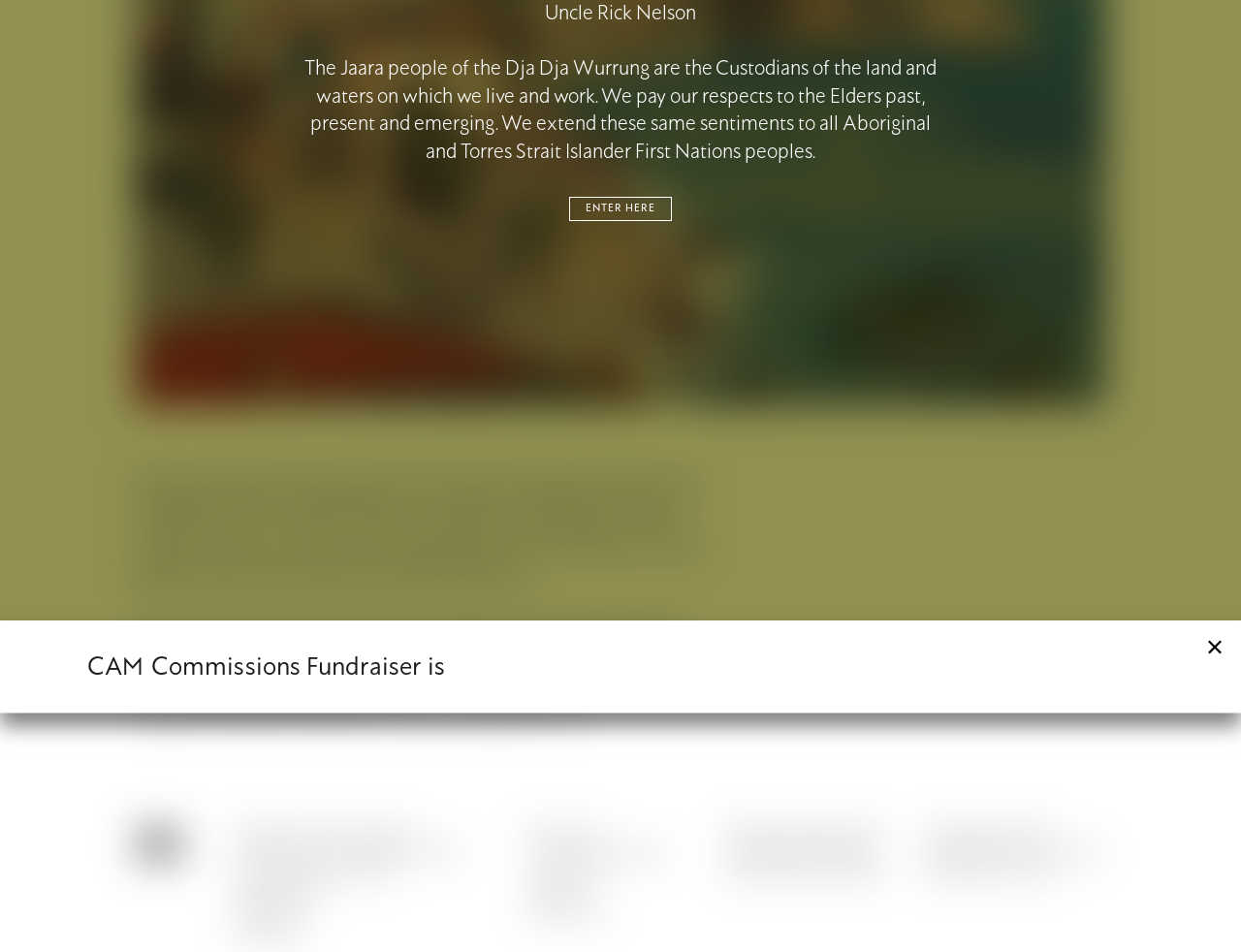Using the provided description Jack Fowler, find the bounding box coordinates for the UI element. Provide the coordinates in (top-left x, top-left y, bottom-right x, bottom-right y) format, ensuring all values are between 0 and 1.

[0.649, 0.907, 0.712, 0.925]